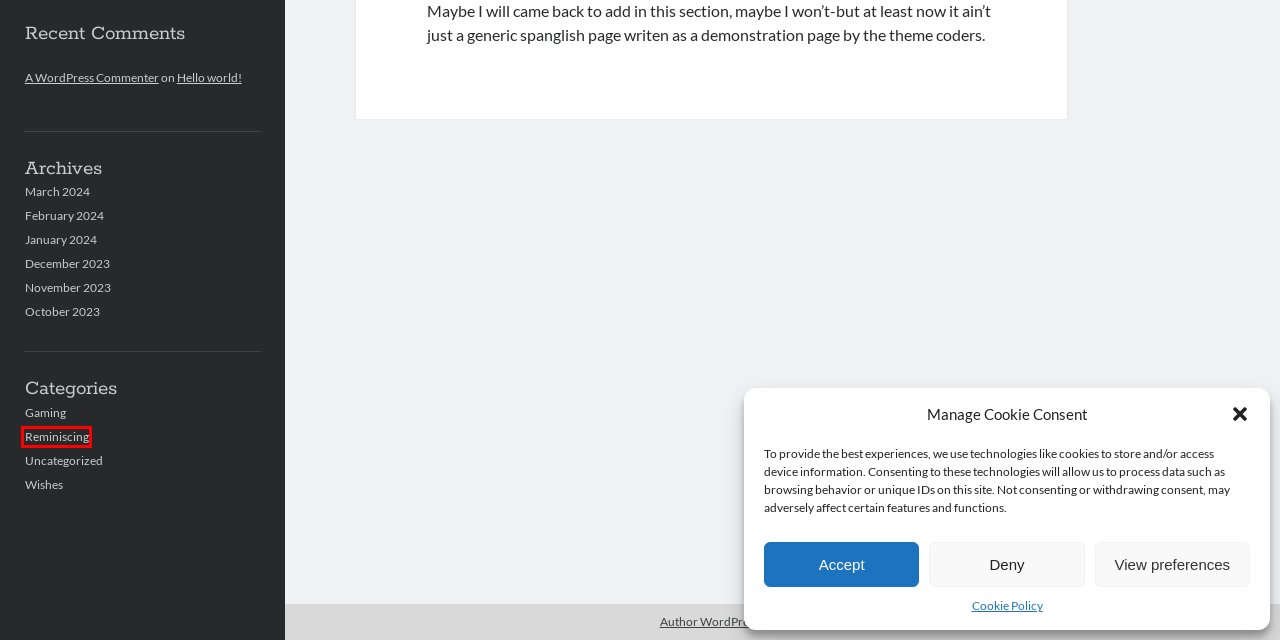You’re provided with a screenshot of a webpage that has a red bounding box around an element. Choose the best matching webpage description for the new page after clicking the element in the red box. The options are:
A. Wishes – Cristi Shady
B. Gaming – Cristi Shady
C. Hello world! – Cristi Shady
D. March 2024 – Cristi Shady
E. February 2024 – Cristi Shady
F. Reminiscing – Cristi Shady
G. December 2023 – Cristi Shady
H. January 2024 – Cristi Shady

F